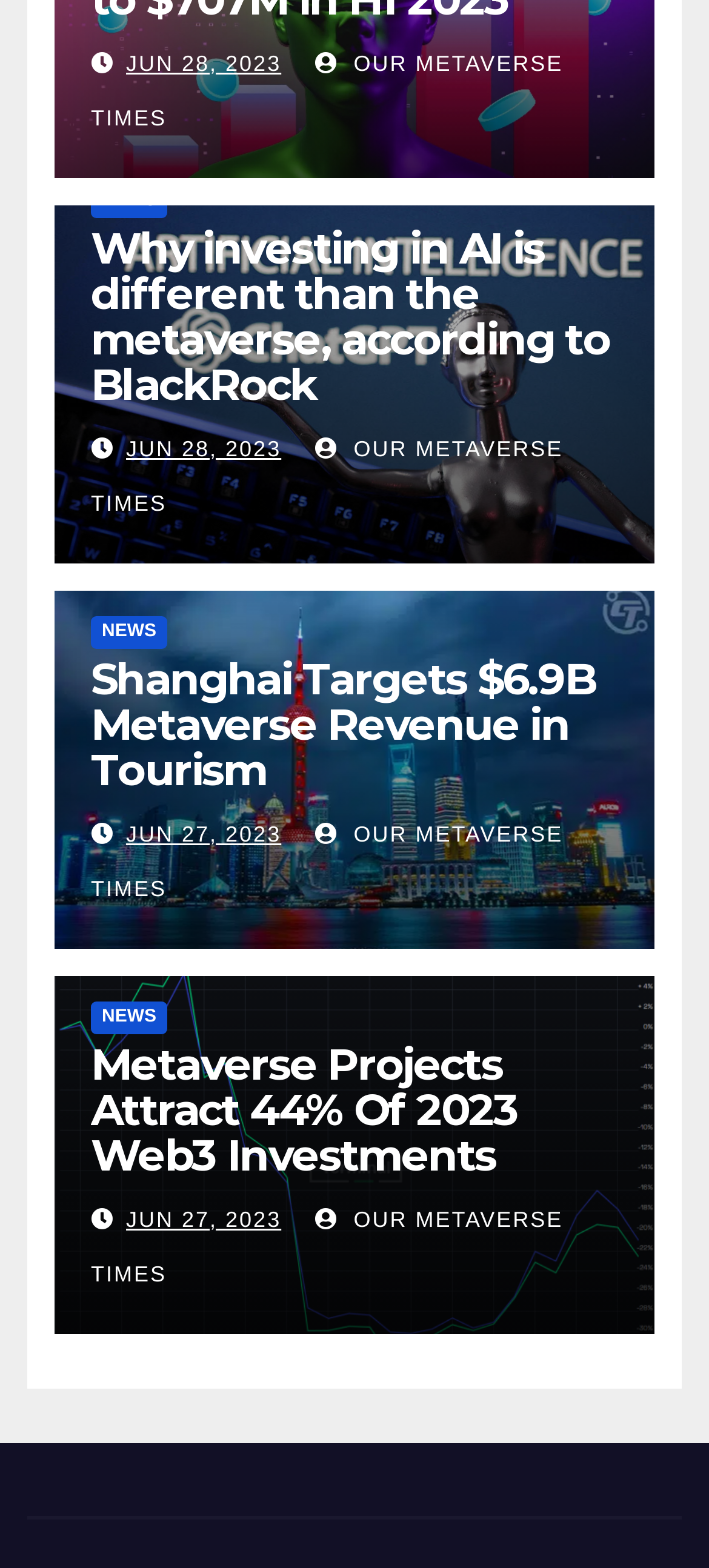Calculate the bounding box coordinates of the UI element given the description: "Web Stories".

None